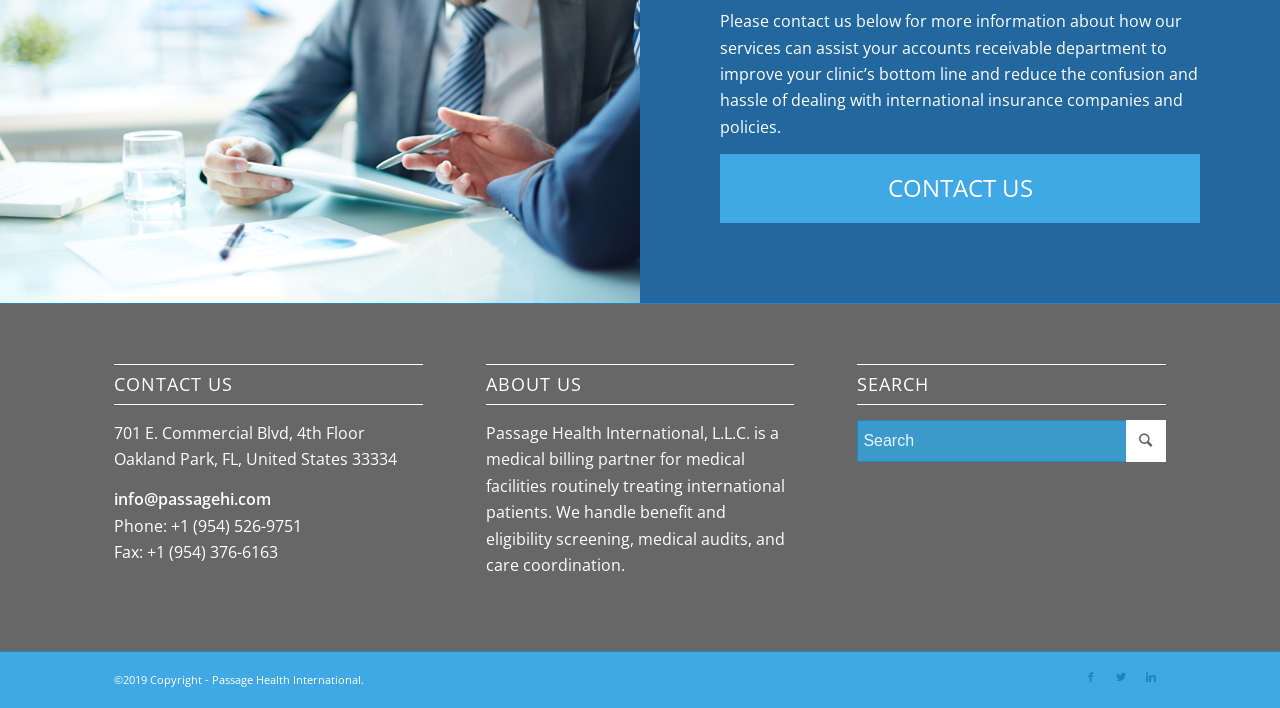Please use the details from the image to answer the following question comprehensively:
What is the purpose of Passage Health International?

I inferred this from the 'ABOUT US' section, which describes Passage Health International as a 'medical billing partner for medical facilities routinely treating international patients'.